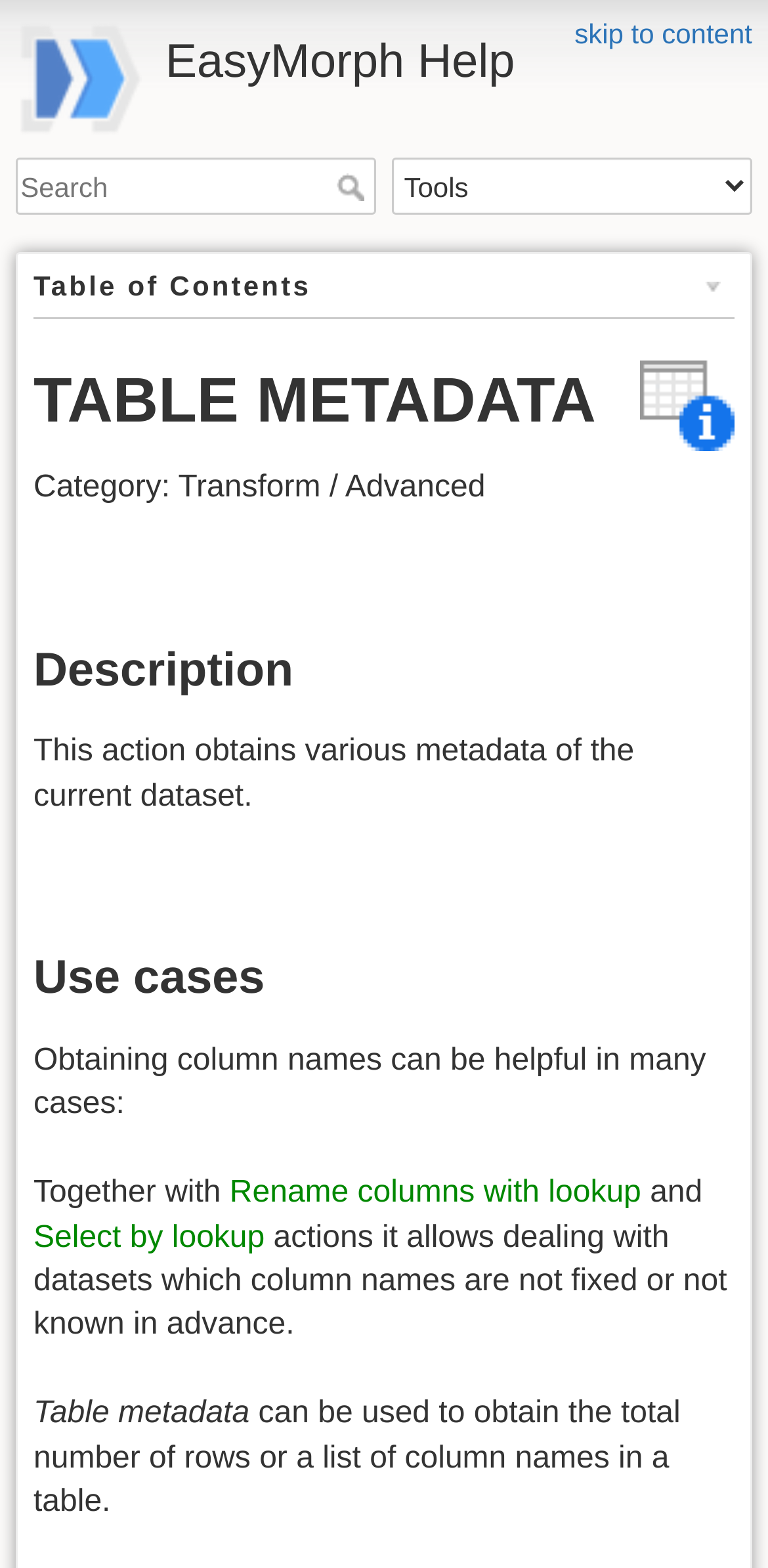Predict the bounding box of the UI element that fits this description: "Knight Center for Environmental Journalism".

None